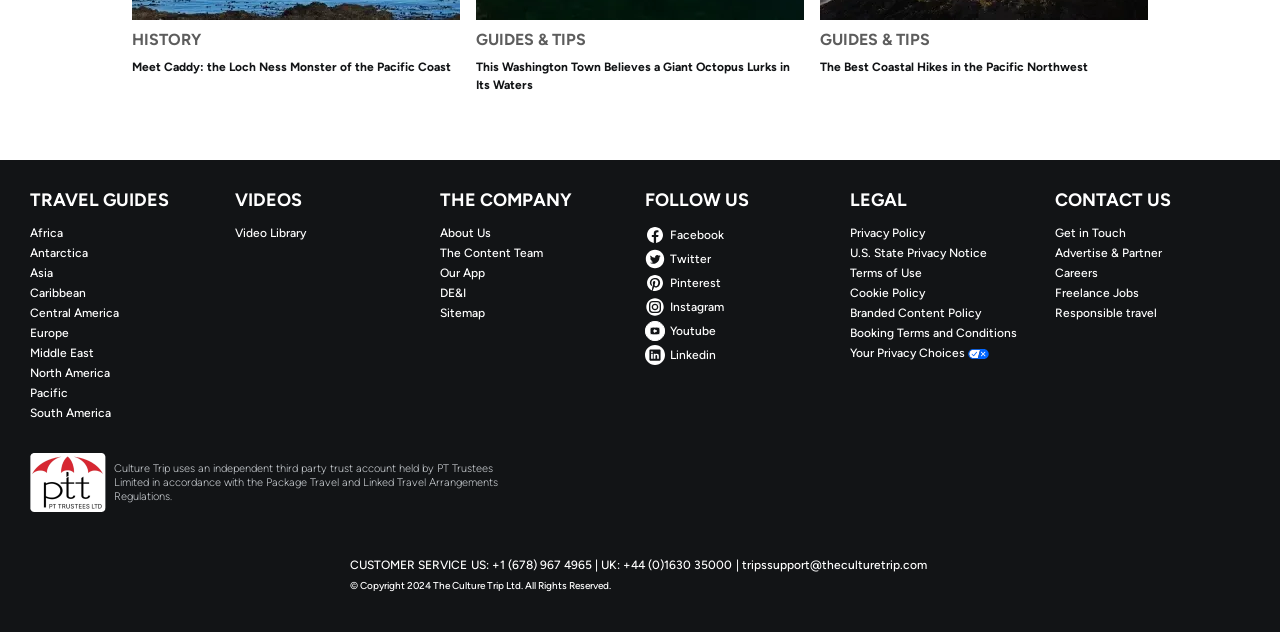What is the name of the trust account holder?
Using the image as a reference, answer with just one word or a short phrase.

PT Trustees Limited